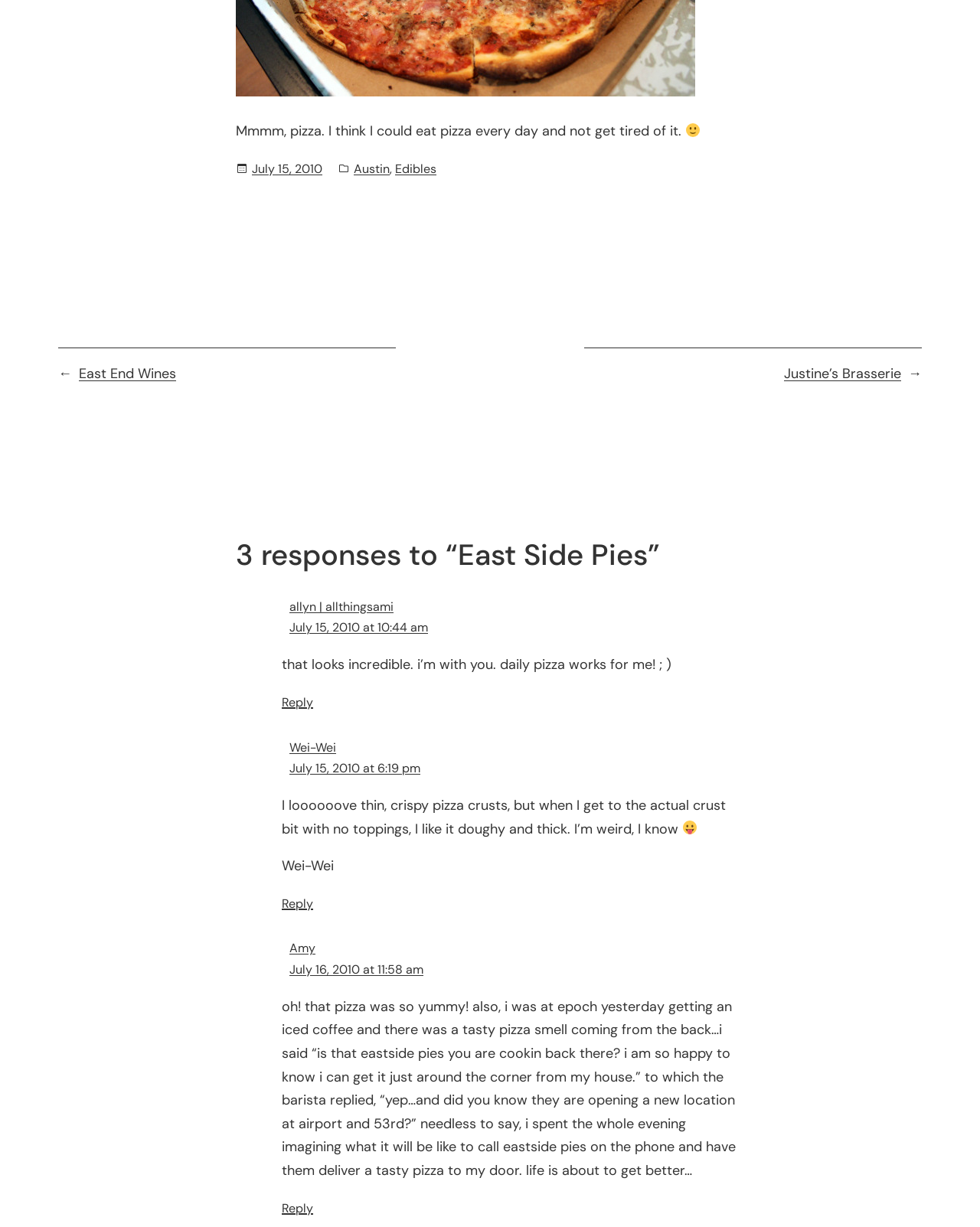Refer to the screenshot and answer the following question in detail:
What is the username of the first commenter?

The first commenter's username is 'allyn' which can be seen in the text 'allyn | allthingsami' on the webpage.